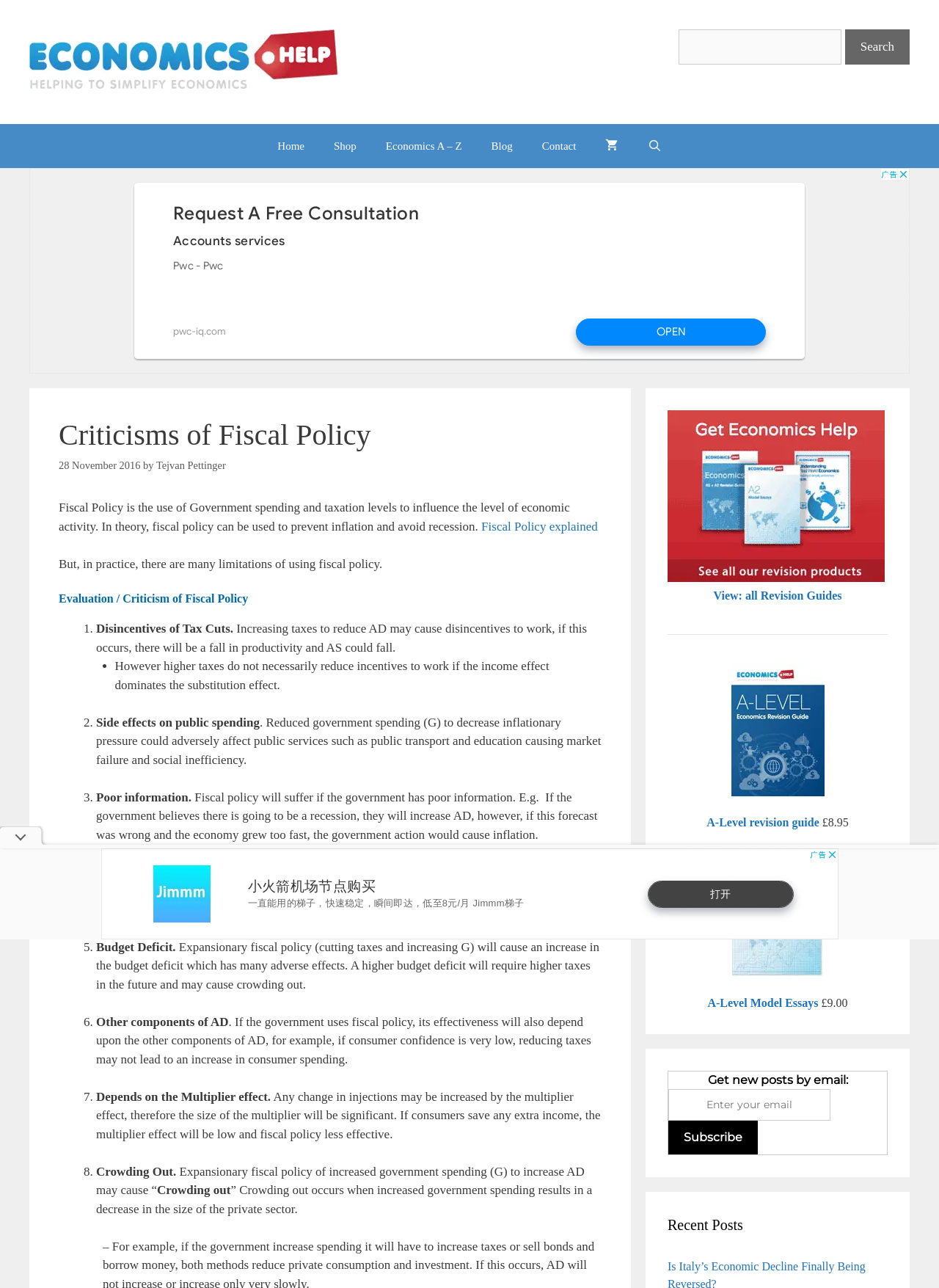Specify the bounding box coordinates of the element's region that should be clicked to achieve the following instruction: "View all Revision Guides". The bounding box coordinates consist of four float numbers between 0 and 1, in the format [left, top, right, bottom].

[0.76, 0.457, 0.896, 0.467]